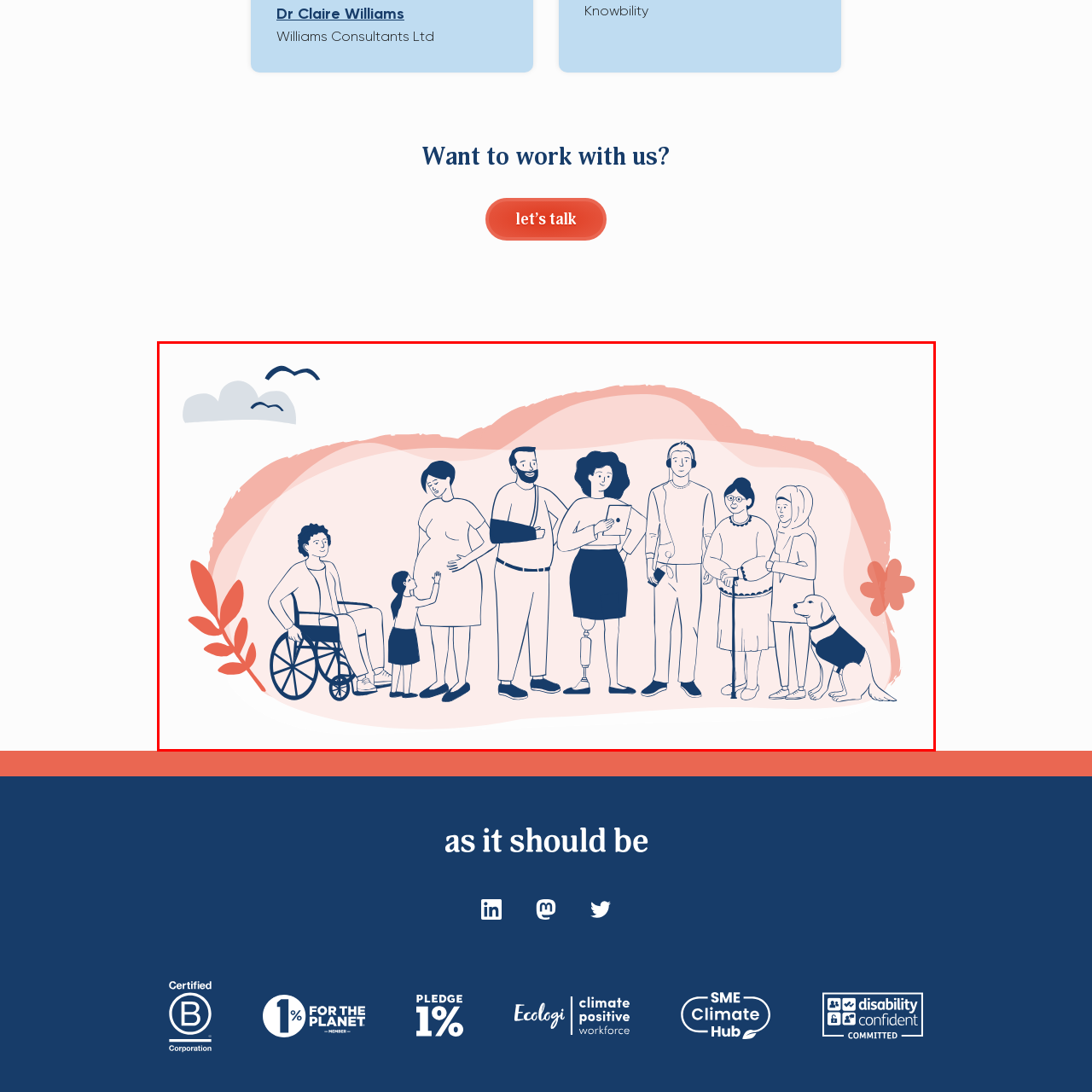Pay special attention to the segment of the image inside the red box and offer a detailed answer to the question that follows, based on what you see: What is the atmosphere in the background?

The caption describes the background as featuring 'soft colors and stylized flora', creating a 'warm and inviting atmosphere' that complements the inclusive and community-oriented scene.